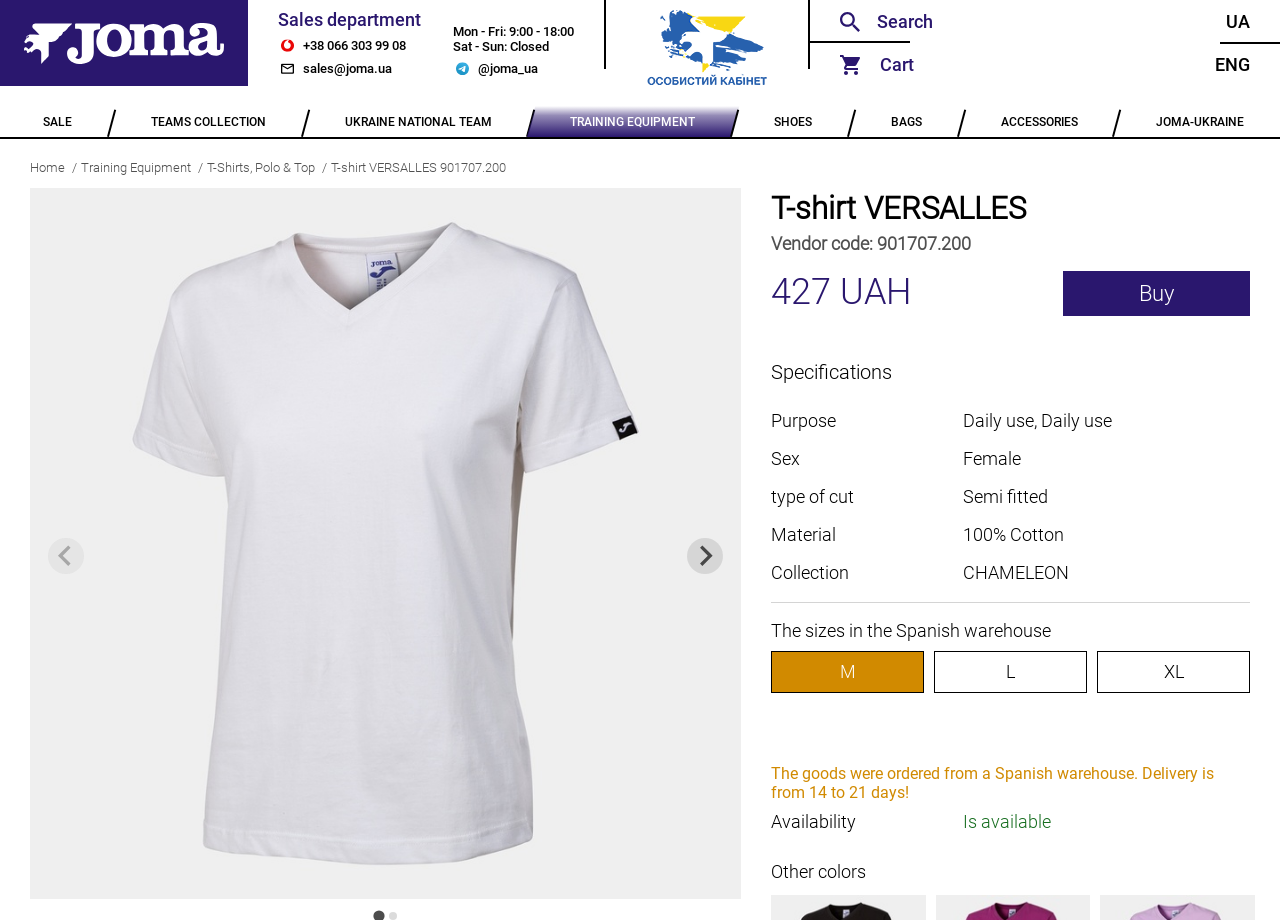Find and provide the bounding box coordinates for the UI element described here: "alt="Особистий кабінет"". The coordinates should be given as four float numbers between 0 and 1: [left, top, right, bottom].

[0.488, 0.011, 0.617, 0.098]